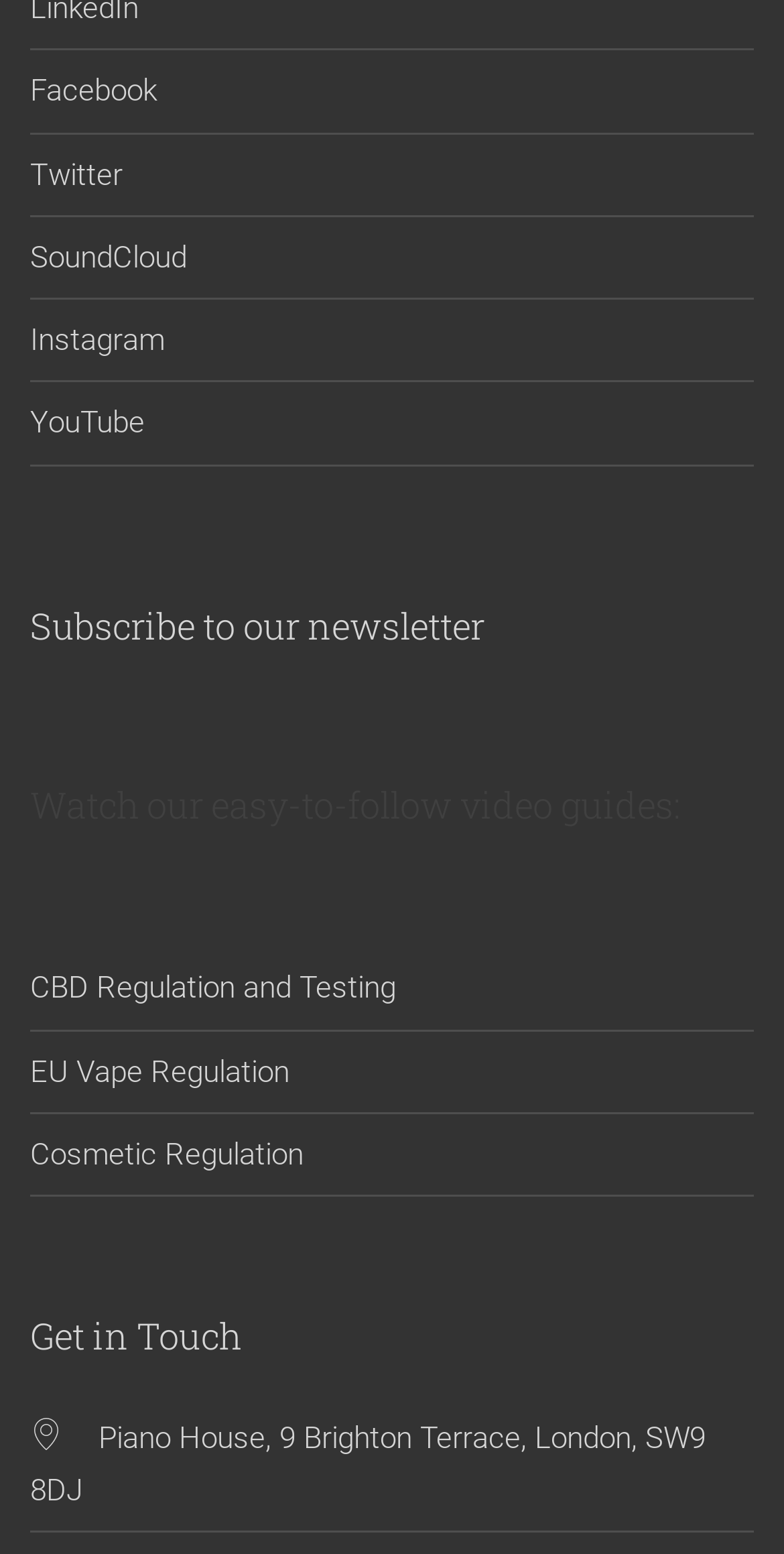Please determine the bounding box coordinates for the element that should be clicked to follow these instructions: "Follow us on YouTube".

[0.038, 0.255, 0.185, 0.289]